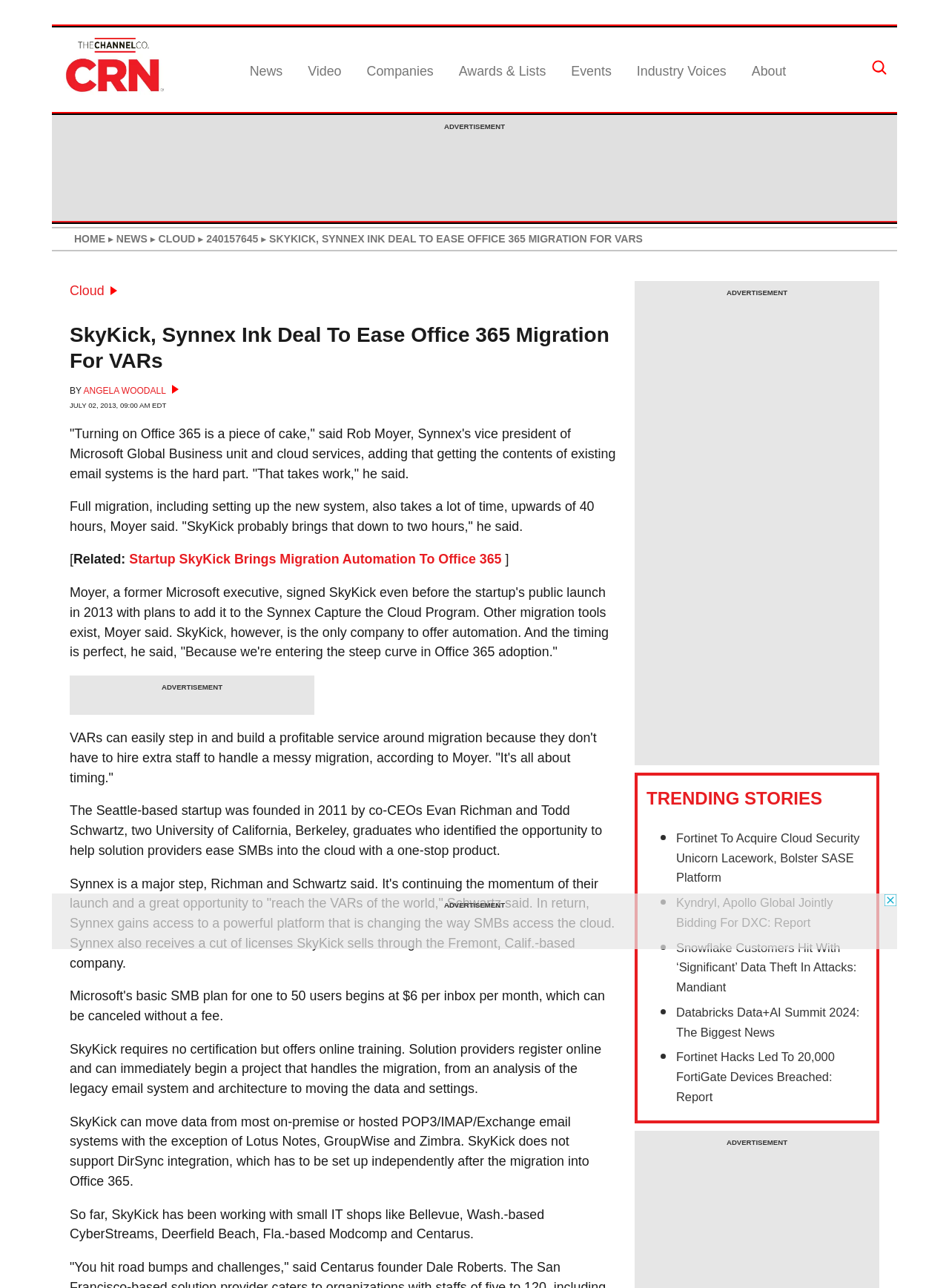Who is the vice president of Microsoft Global Business unit and cloud services at Synnex?
Please provide a comprehensive answer based on the visual information in the image.

The article mentions that Rob Moyer is the vice president of Microsoft Global Business unit and cloud services at Synnex, and he is quoted in the article discussing the benefits of SkyKick's product.